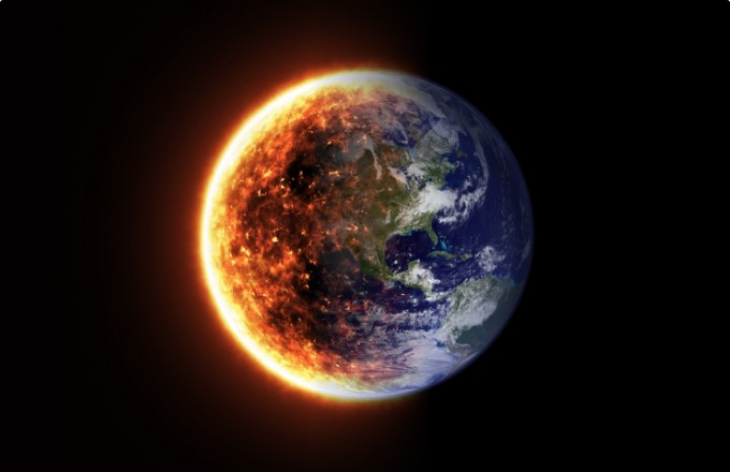What is the theme of the short story 'Once Upon A Time - Earth Burning'?
Refer to the image and provide a thorough answer to the question.

The caption states that the artwork serves as an illustration for the short story, and that it highlights themes of climate change and impending environmental disaster, indicating that the story is focused on the consequences of climate inaction.